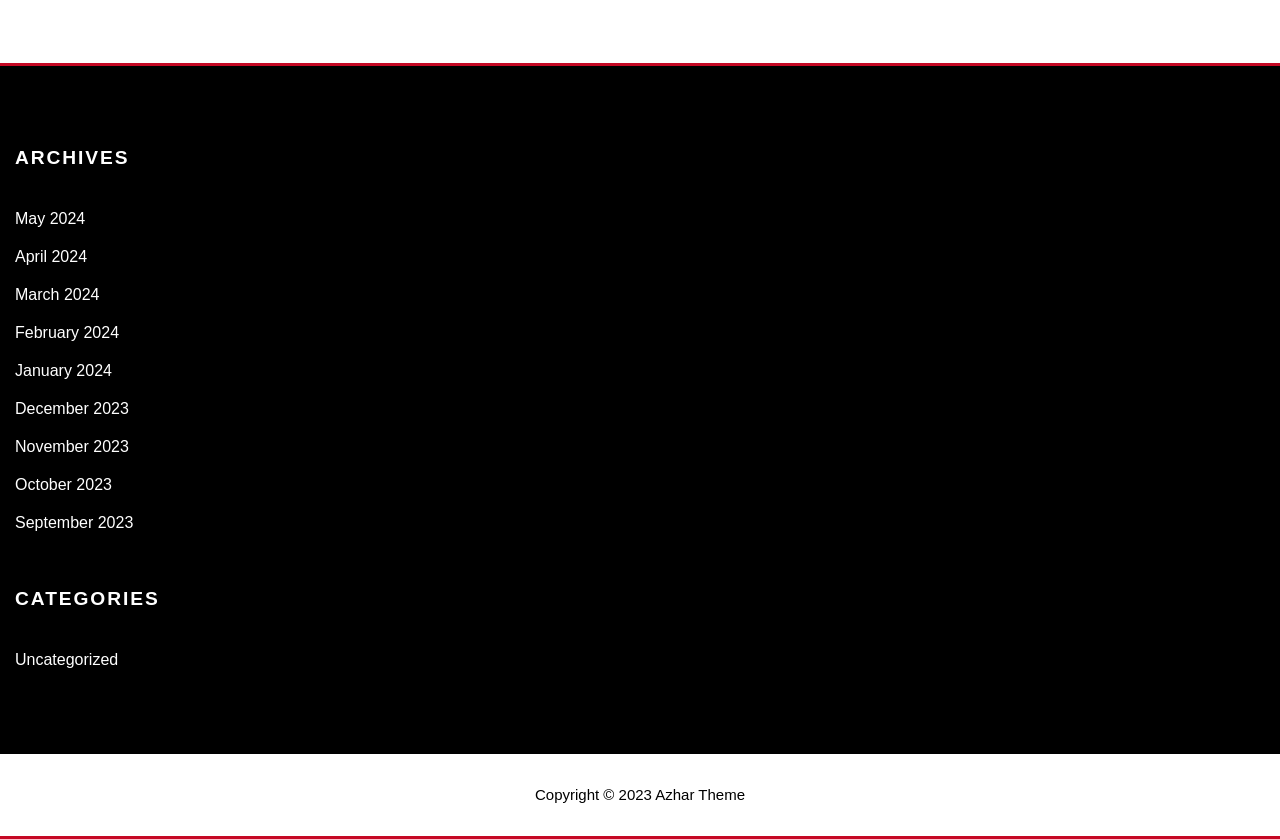Please find the bounding box coordinates (top-left x, top-left y, bottom-right x, bottom-right y) in the screenshot for the UI element described as follows: December 2023

[0.012, 0.477, 0.101, 0.497]